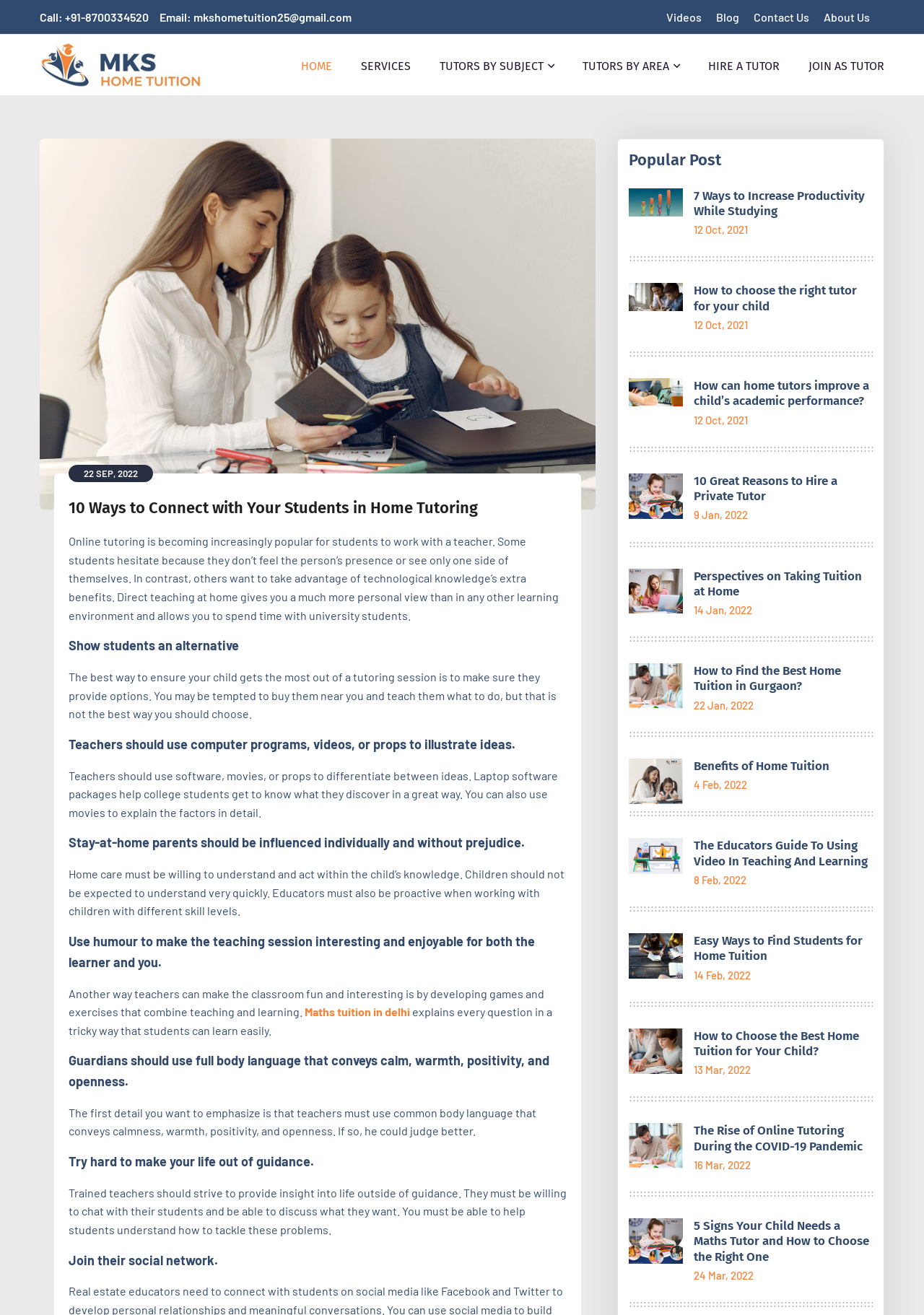Highlight the bounding box coordinates of the element you need to click to perform the following instruction: "Call the phone number."

[0.043, 0.008, 0.161, 0.018]